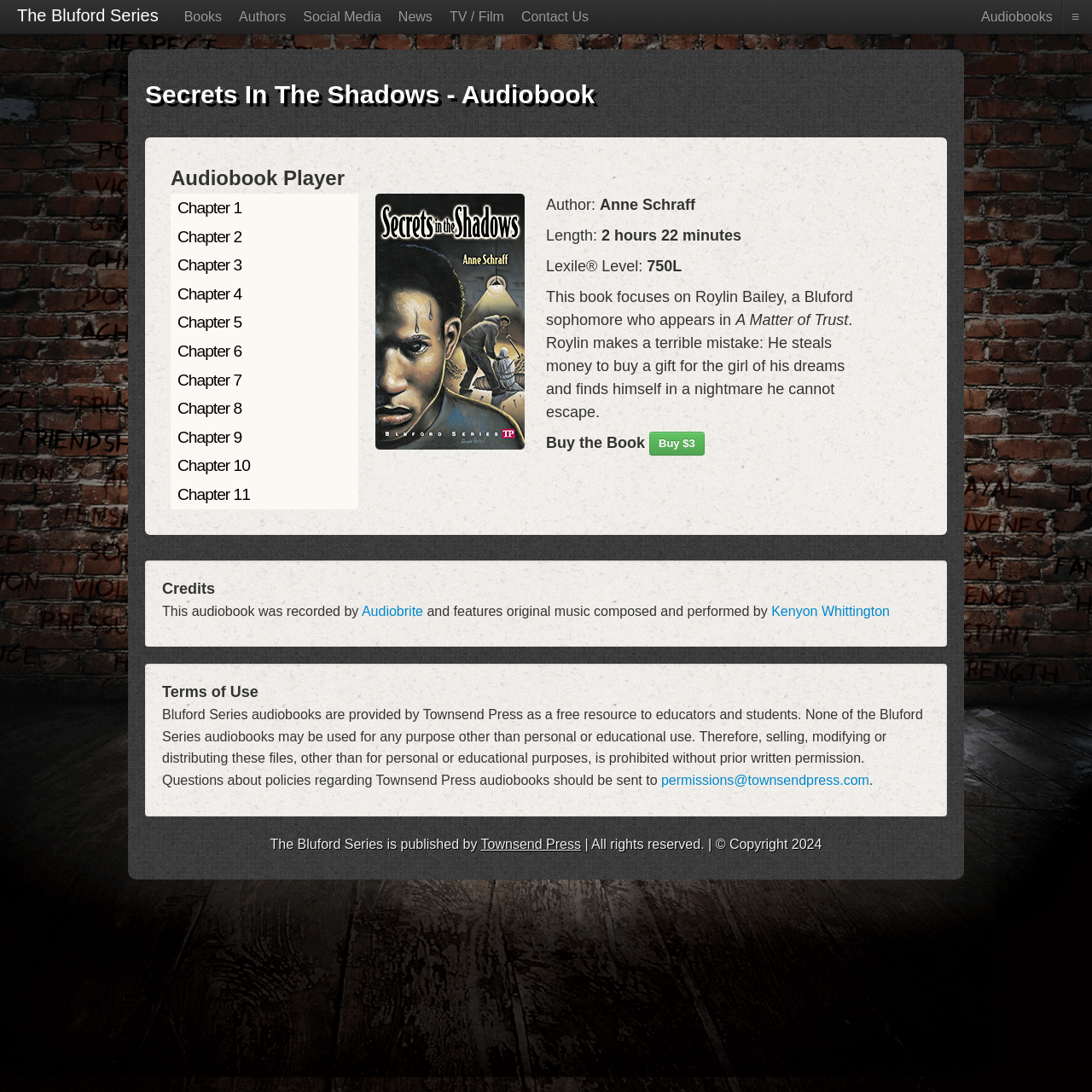Who is the author of this book?
Refer to the screenshot and respond with a concise word or phrase.

Anne Schraff